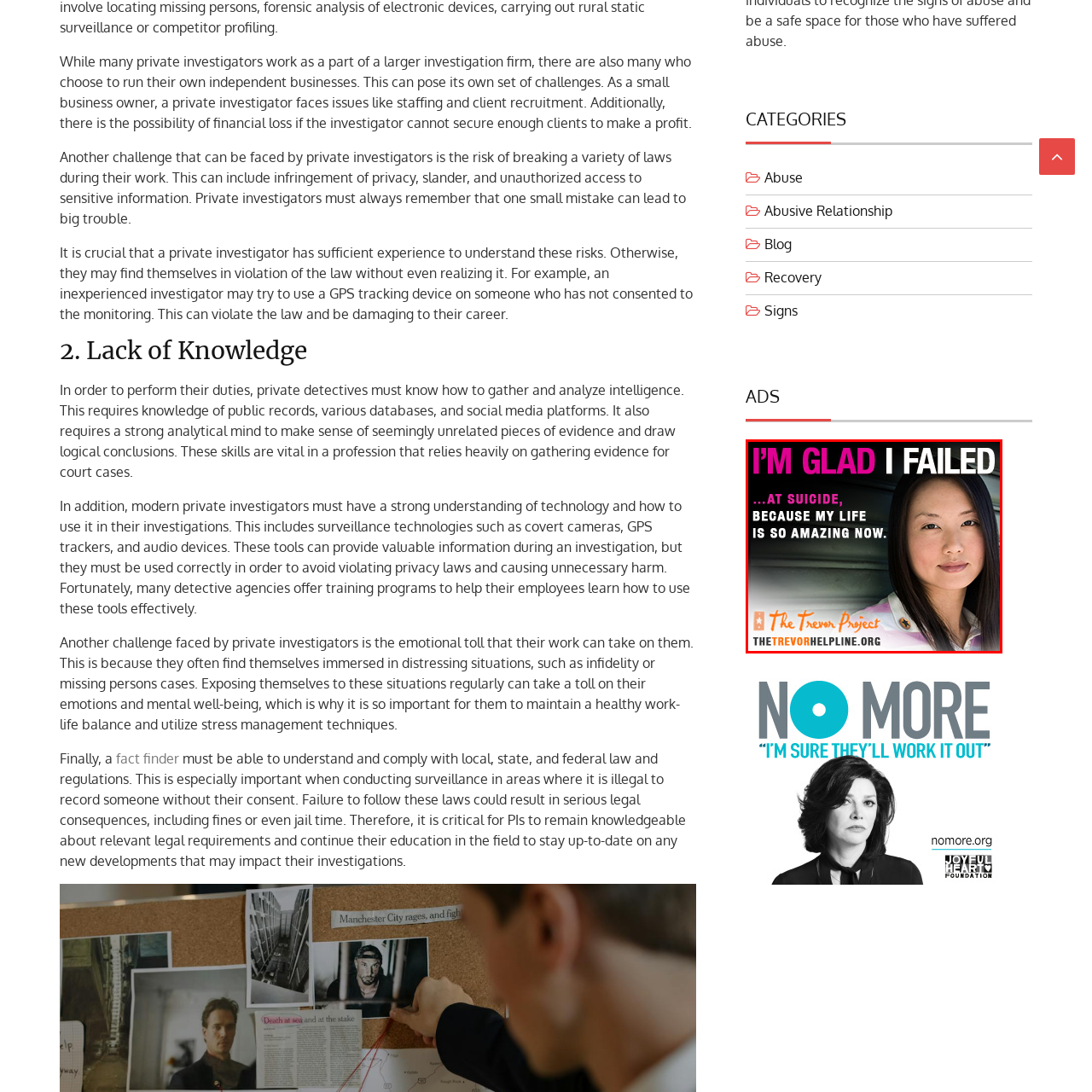Analyze and describe the image content within the red perimeter in detail.

The image features a powerful and uplifting message as part of The Trevor Project's campaign, which focuses on suicide prevention and mental health support for LGBTQ+ youth. The text reads, "I'M GLAD I FAILED ... AT SUICIDE, BECAUSE MY LIFE IS SO AMAZING NOW." This message underlines the theme of hope and resilience, highlighting the importance of seeking help and support in difficult times. Accompanying the text is a visually engaging background and a prominent display of The Trevor Project's logo, emphasizing their commitment to saving young lives through counseling and crisis intervention. This campaign aims to inspire individuals who may be struggling, reminding them that a brighter future is possible.